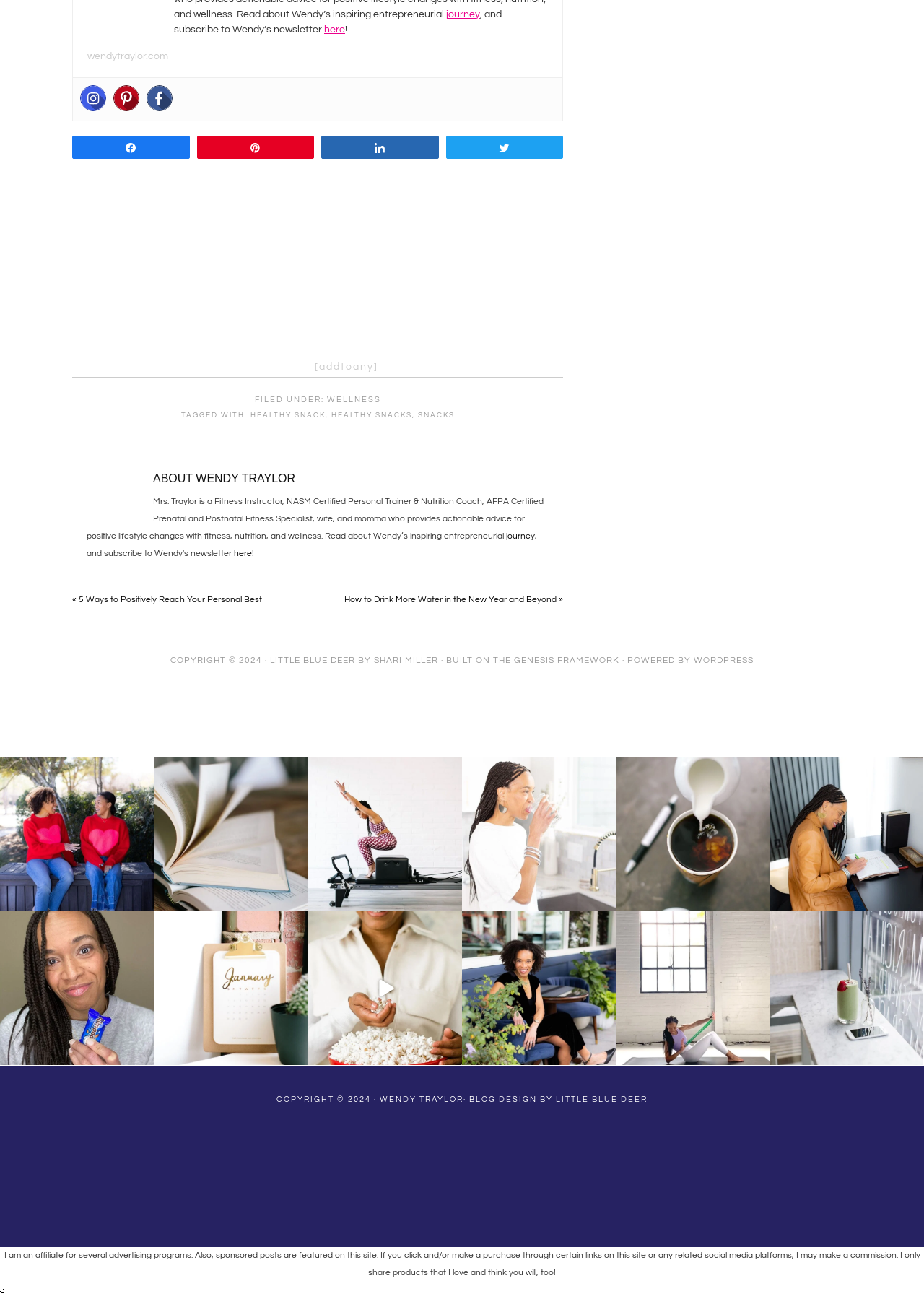Can you specify the bounding box coordinates for the region that should be clicked to fulfill this instruction: "Click on the 'journey' link".

[0.548, 0.409, 0.579, 0.416]